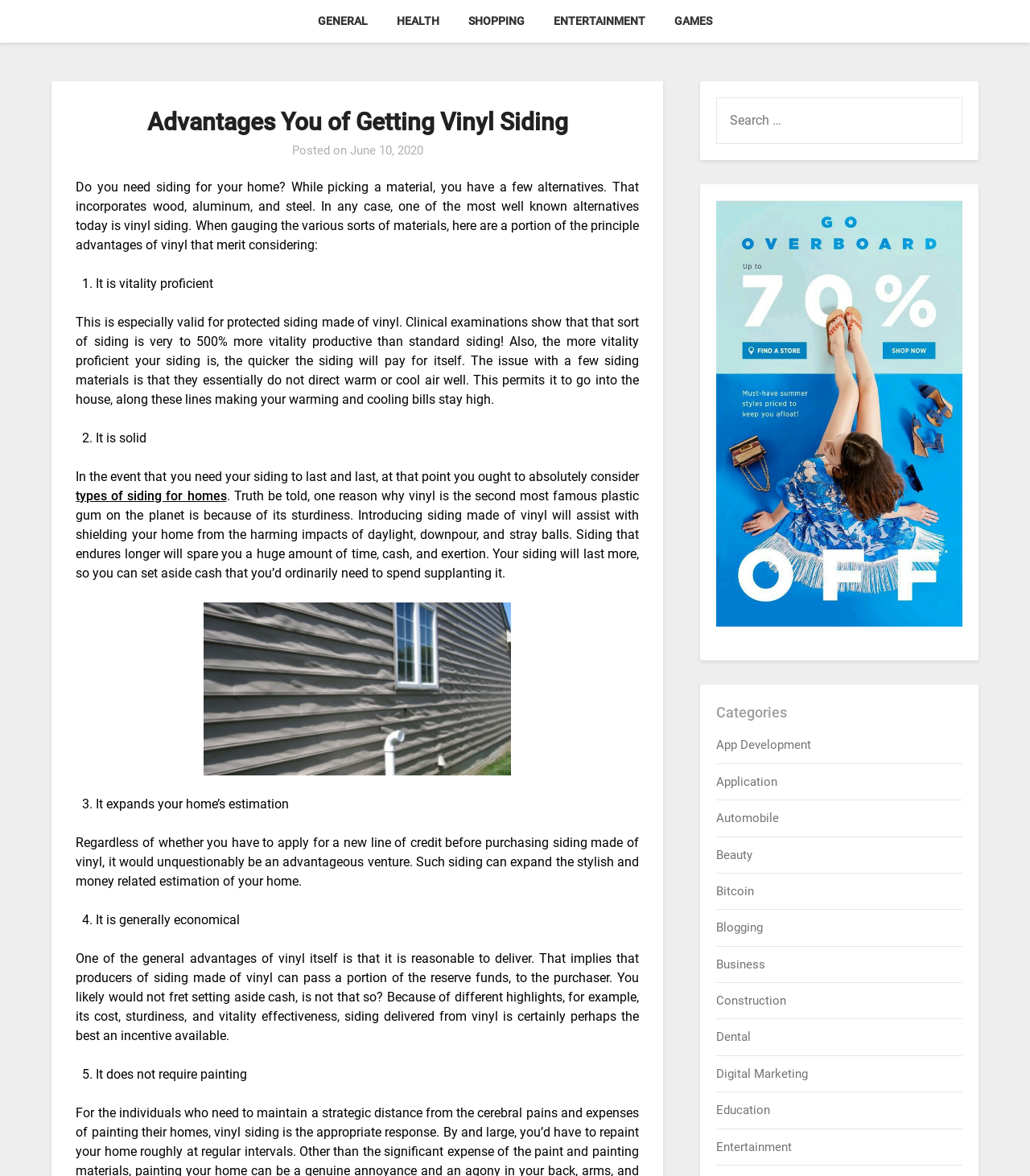Please specify the bounding box coordinates of the region to click in order to perform the following instruction: "Click on the 'HEALTH' link".

[0.373, 0.0, 0.439, 0.036]